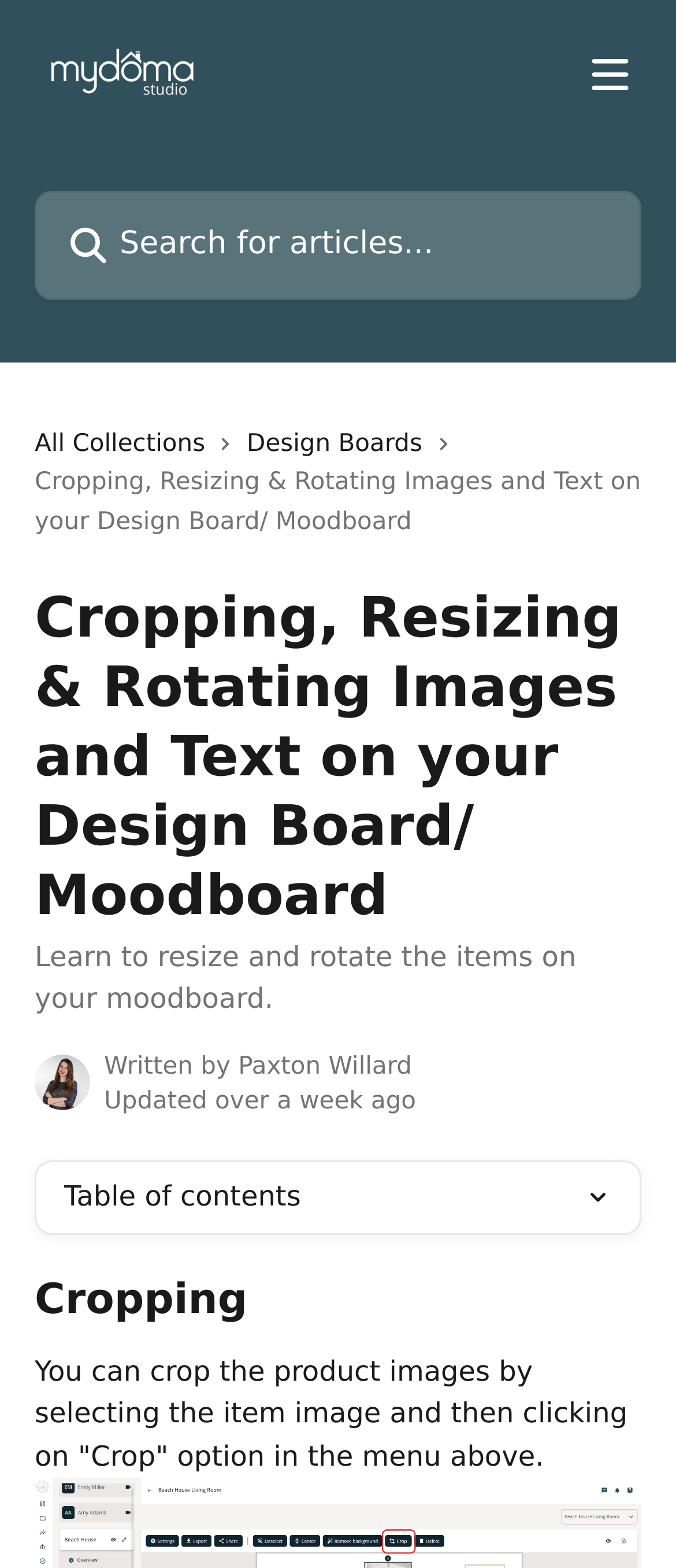What is the purpose of the button with an image?
Using the image as a reference, answer with just one word or a short phrase.

Open menu